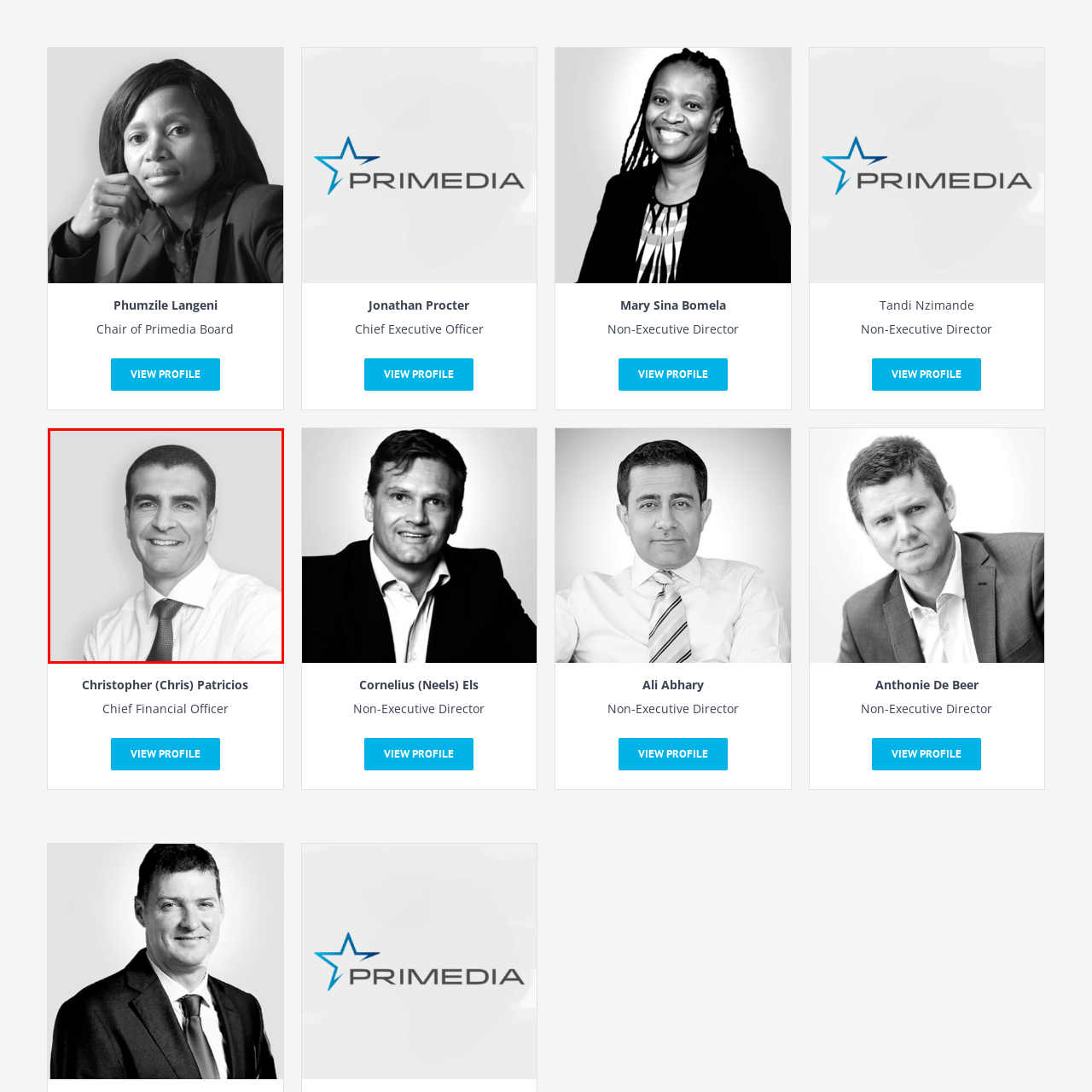Describe in detail what is depicted in the image enclosed by the red lines.

The image features a professional portrait of Christopher (Chris) Patricios, who serves as the Chief Financial Officer. He is depicted with a warm smile, wearing a formal shirt and tie, exuding confidence and approachability. The background is a subtle gray, allowing focus on his friendly demeanor and professional attire. This image likely accompanies relevant information or a profile about his role and contributions within the organization.